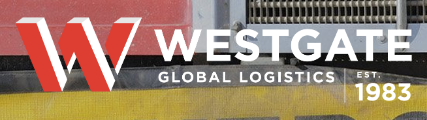What year was Westgate Global Logistics established?
Use the image to give a comprehensive and detailed response to the question.

The established year, 'EST. 1983', is highlighted in the logo, suggesting the company's long-standing presence in the logistics industry and implying experience and reliability.